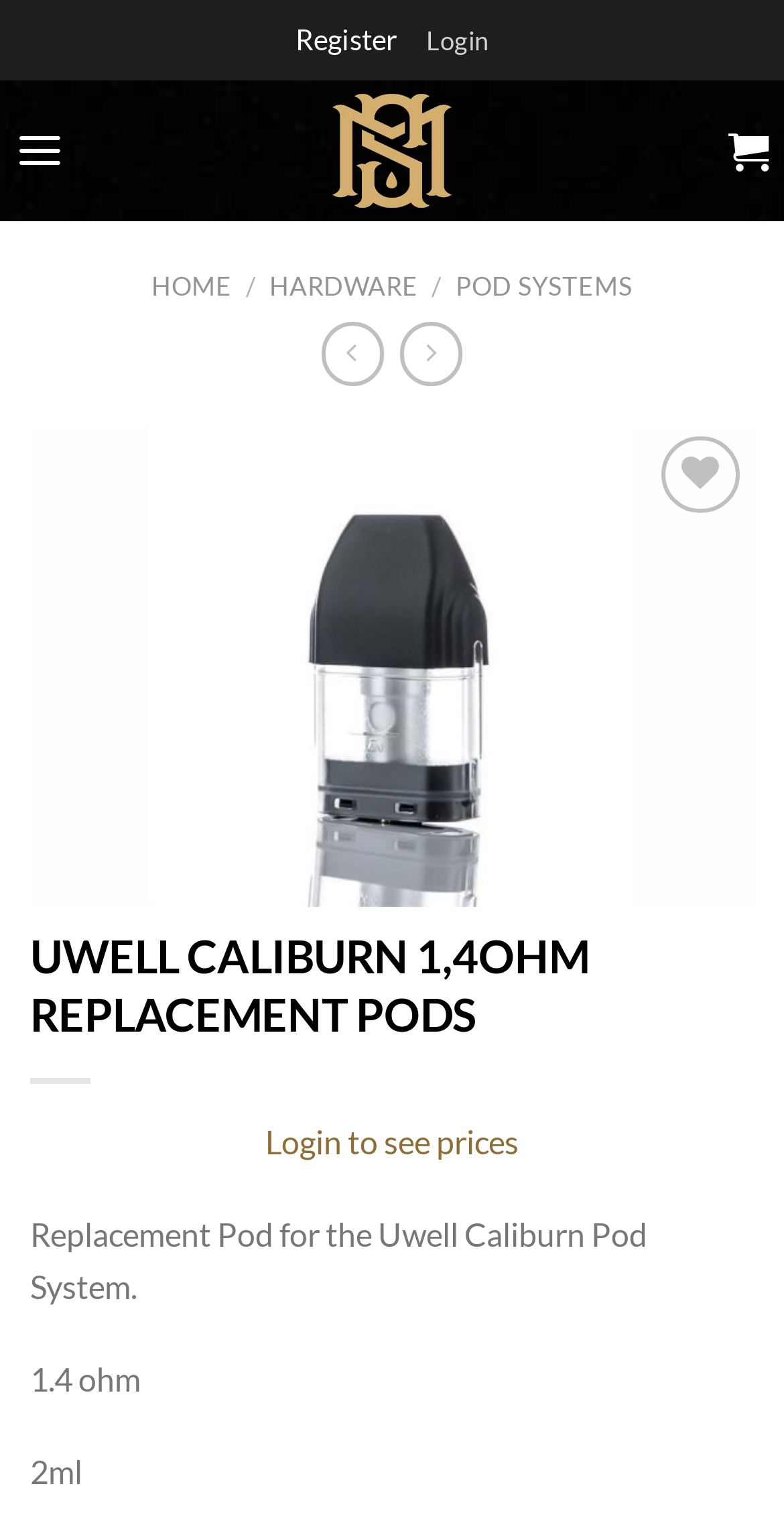Determine the bounding box coordinates of the area to click in order to meet this instruction: "View the menu".

[0.02, 0.067, 0.082, 0.131]